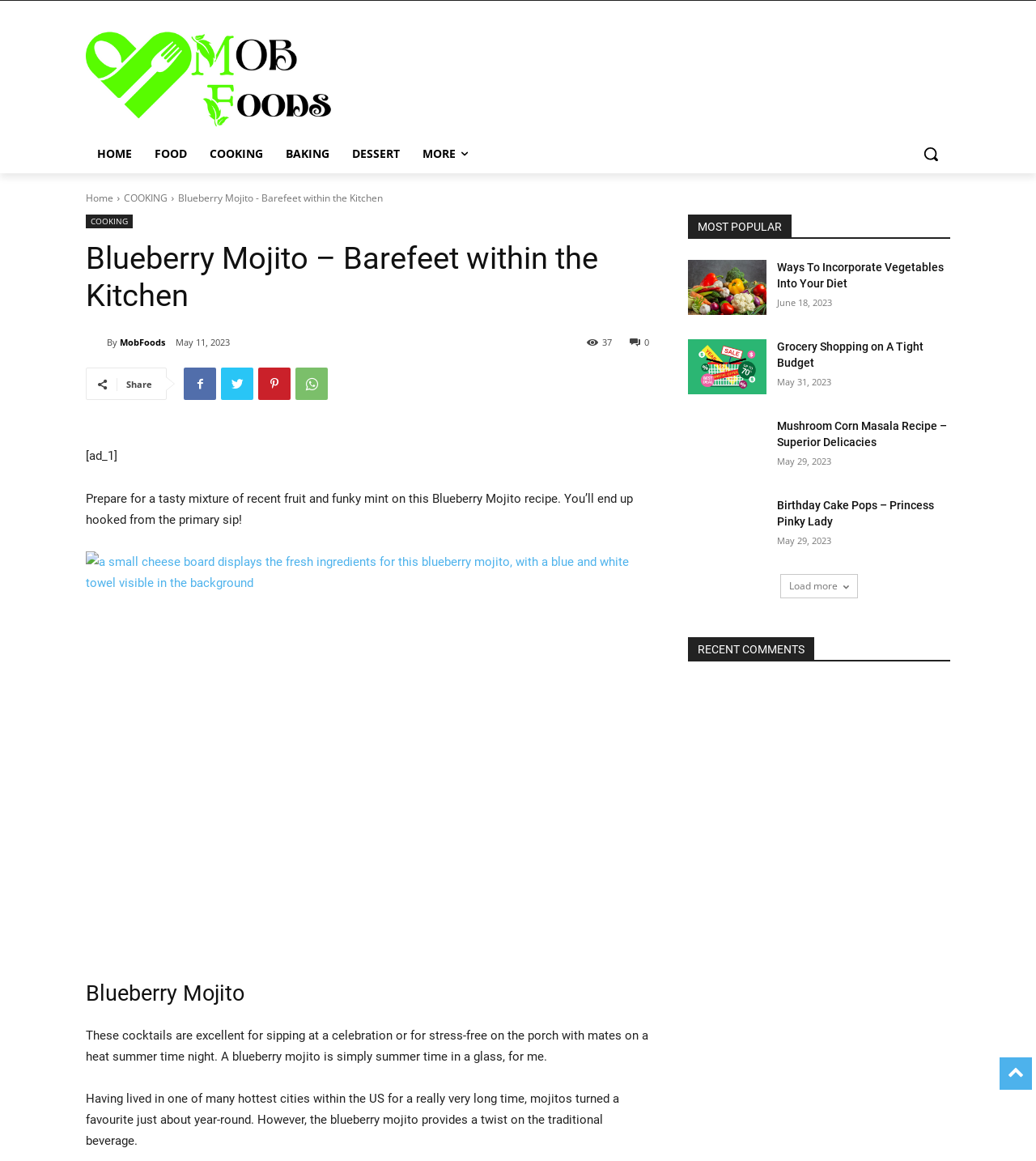Explain the webpage's design and content in an elaborate manner.

This webpage is about a recipe for a Blueberry Mojito, a refreshing summer drink. At the top, there is a logo and a navigation menu with links to different sections of the website, including "HOME", "FOOD", "COOKING", "BAKING", and "DESSERT". Below the navigation menu, there is a search button and a link to the website's home page.

The main content of the page is divided into two sections. On the left, there is a heading that reads "Blueberry Mojito – Barefeet in the Kitchen" followed by a brief introduction to the recipe. Below the introduction, there is a figure showing a small cheese board with fresh ingredients for the Blueberry Mojito, accompanied by a blue and white towel in the background.

On the right, there is a section titled "MOST POPULAR" that lists several links to other recipes and articles on the website, including "Ways To Incorporate Vegetables Into Your Diet", "Grocery Shopping on A Tight Budget", "Mushroom Corn Masala Recipe – Superior Delicacies", and "Birthday Cake Pops – Princess Pinky Lady". Each link is accompanied by a heading and a timestamp indicating when the article was published.

At the bottom of the page, there is a link to load more content.